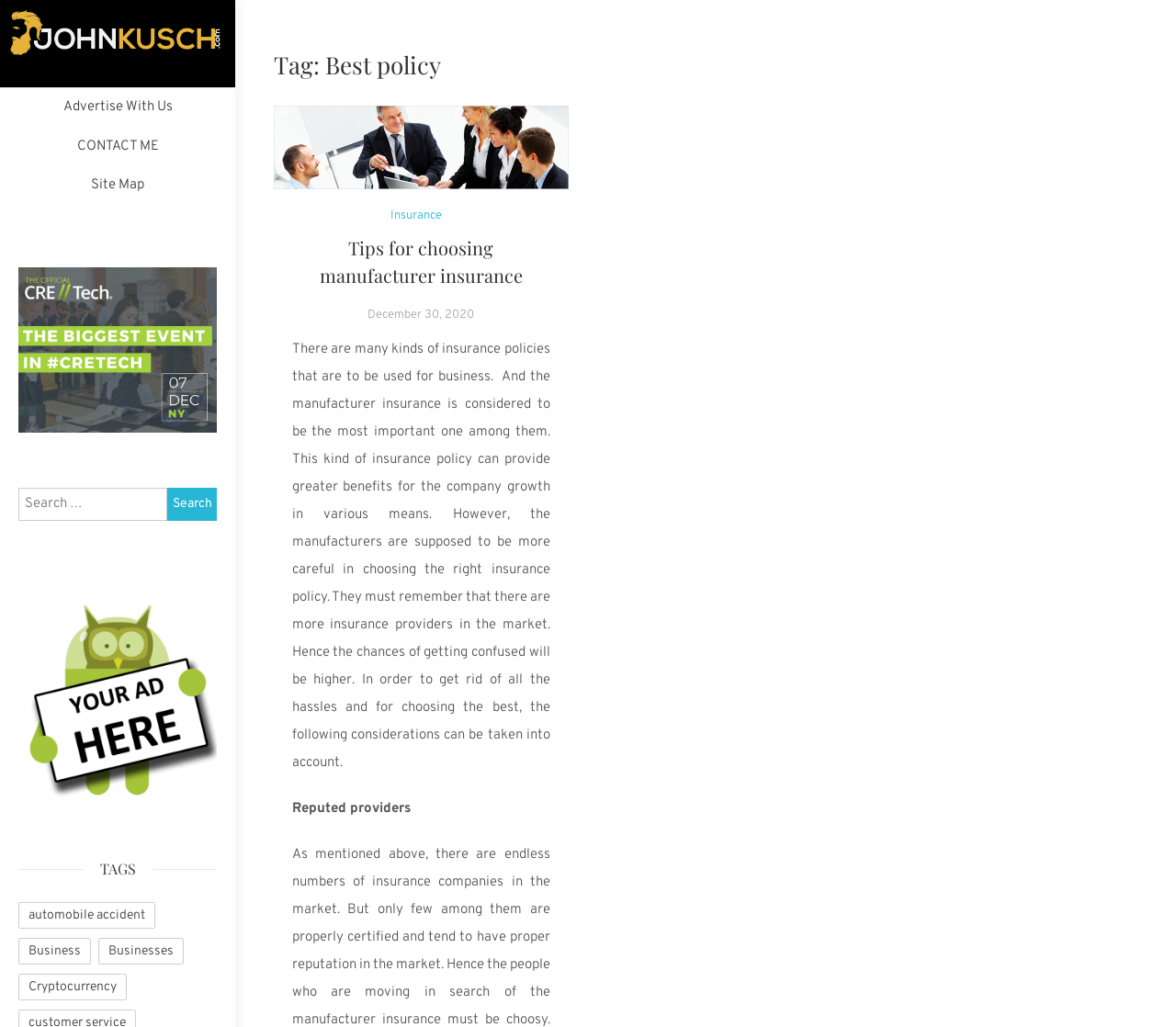Please provide the bounding box coordinates for the element that needs to be clicked to perform the instruction: "Search for something". The coordinates must consist of four float numbers between 0 and 1, formatted as [left, top, right, bottom].

[0.016, 0.475, 0.184, 0.507]